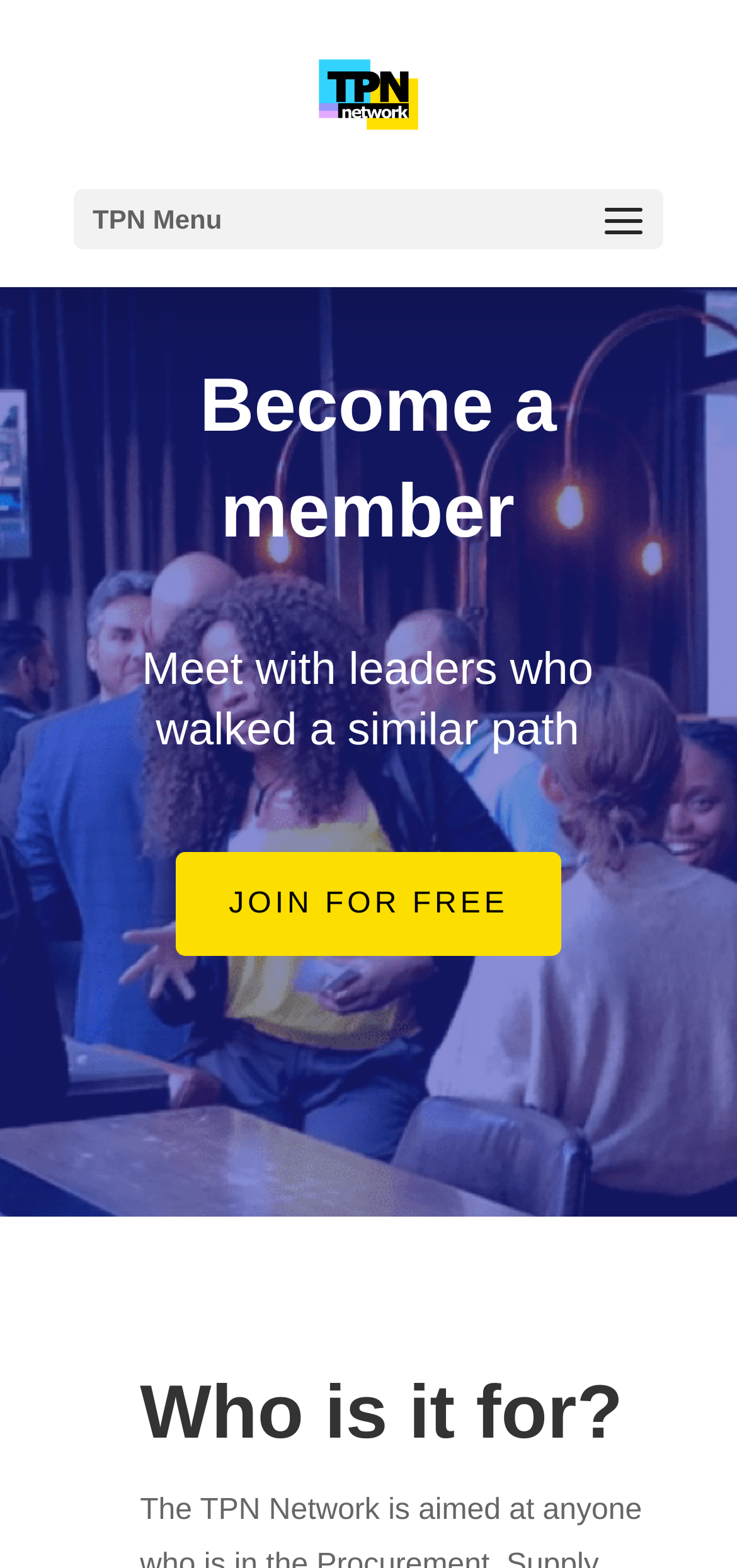What is the name of the network?
Please answer the question with as much detail as possible using the screenshot.

The name of the network can be found in the top-left corner of the webpage, where it is written as 'TPN Procurement Network' in a link and an image.